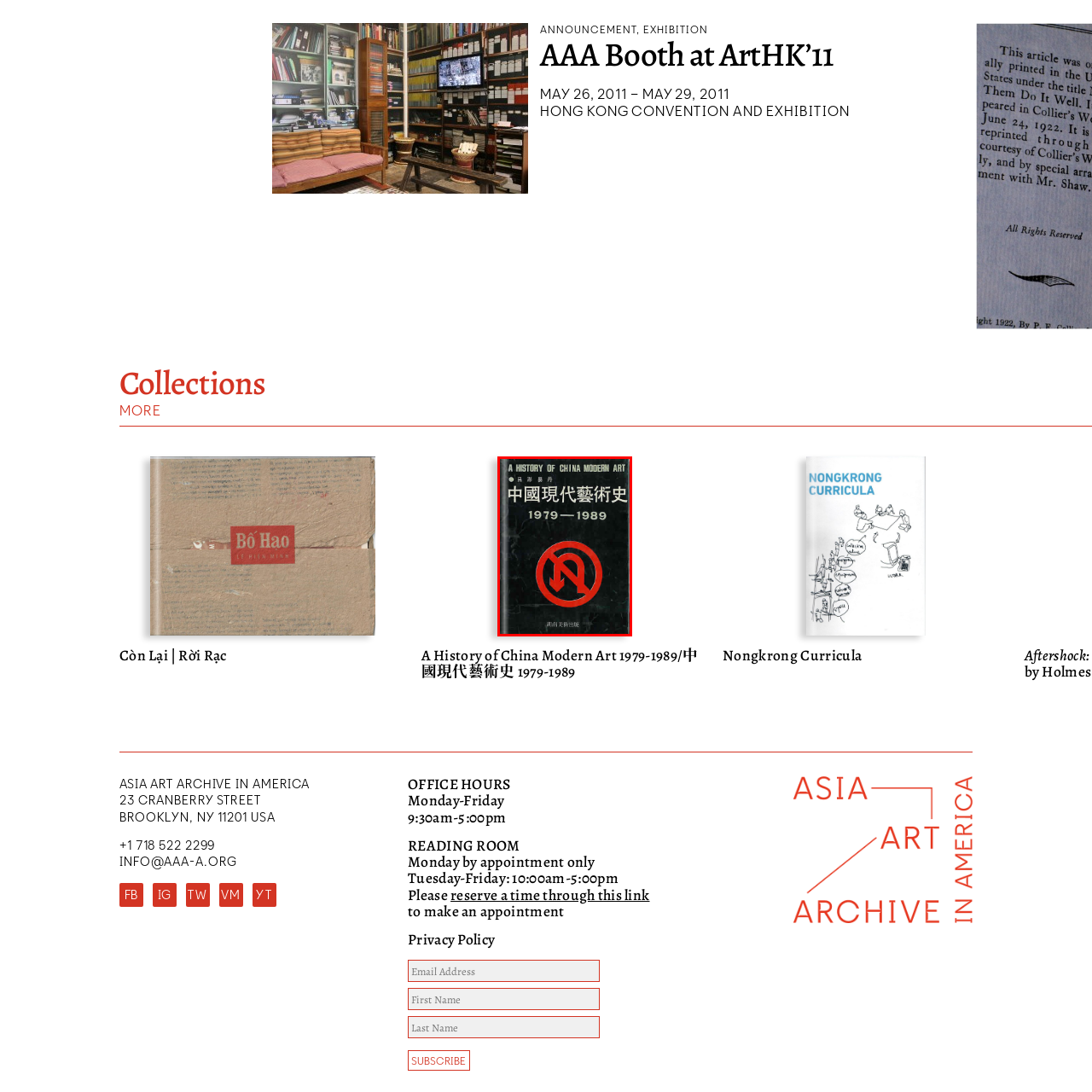What language is the title written in besides English?
Review the image highlighted by the red bounding box and respond with a brief answer in one word or phrase.

Chinese